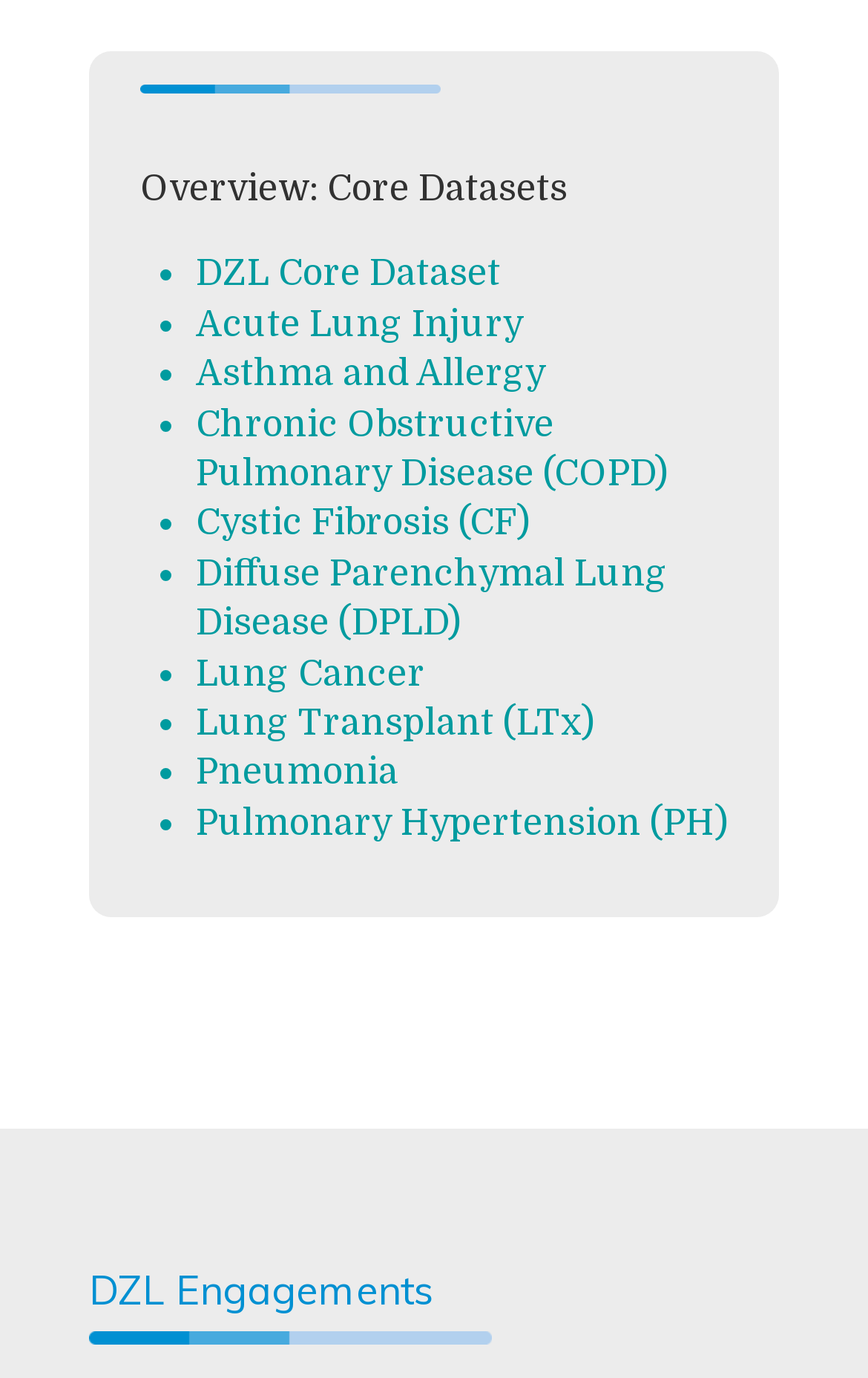Please identify the coordinates of the bounding box that should be clicked to fulfill this instruction: "learn about Lung Cancer".

[0.226, 0.474, 0.49, 0.503]